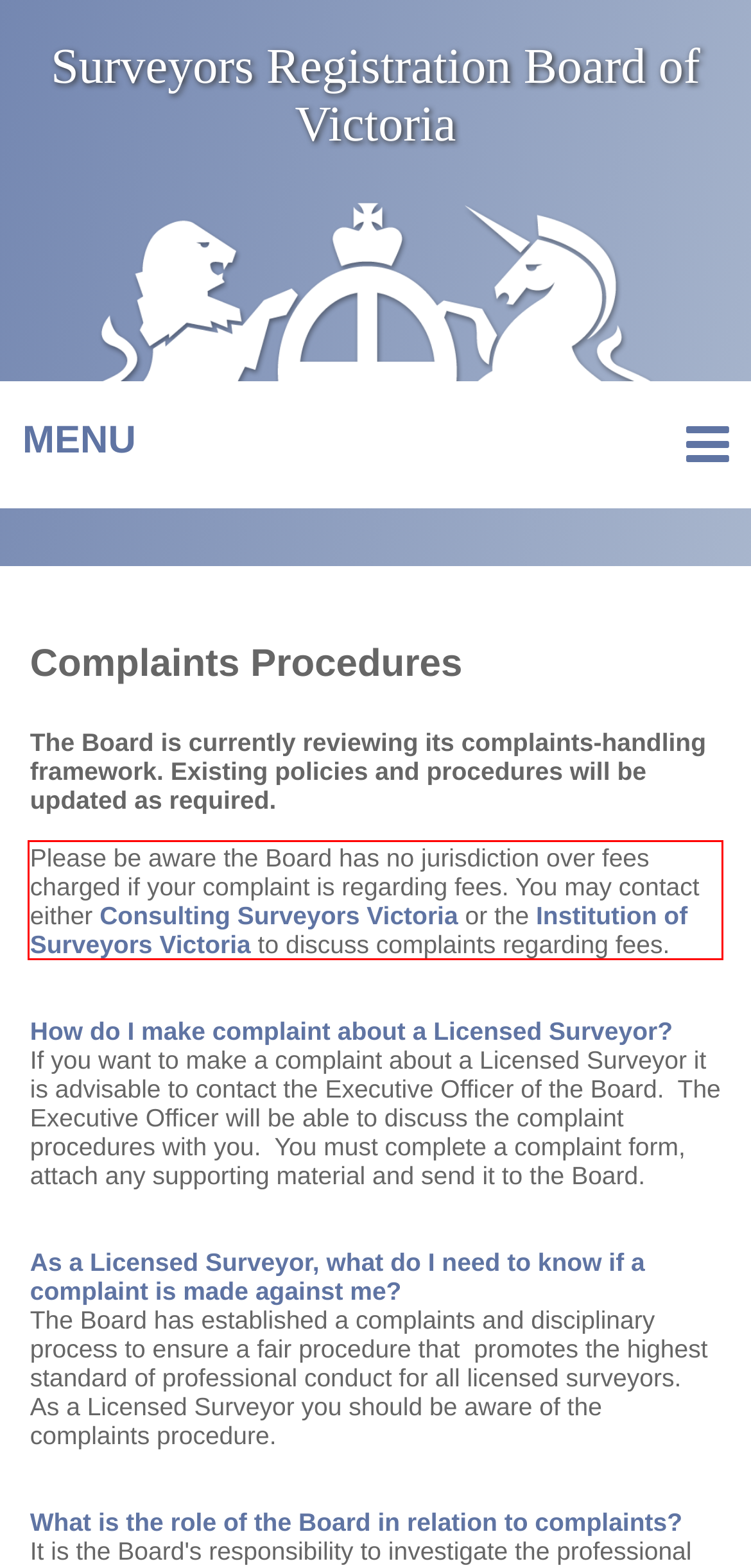Using the provided screenshot of a webpage, recognize the text inside the red rectangle bounding box by performing OCR.

Please be aware the Board has no jurisdiction over fees charged if your complaint is regarding fees. You may contact either Consulting Surveyors Victoria or the Institution of Surveyors Victoria to discuss complaints regarding fees.